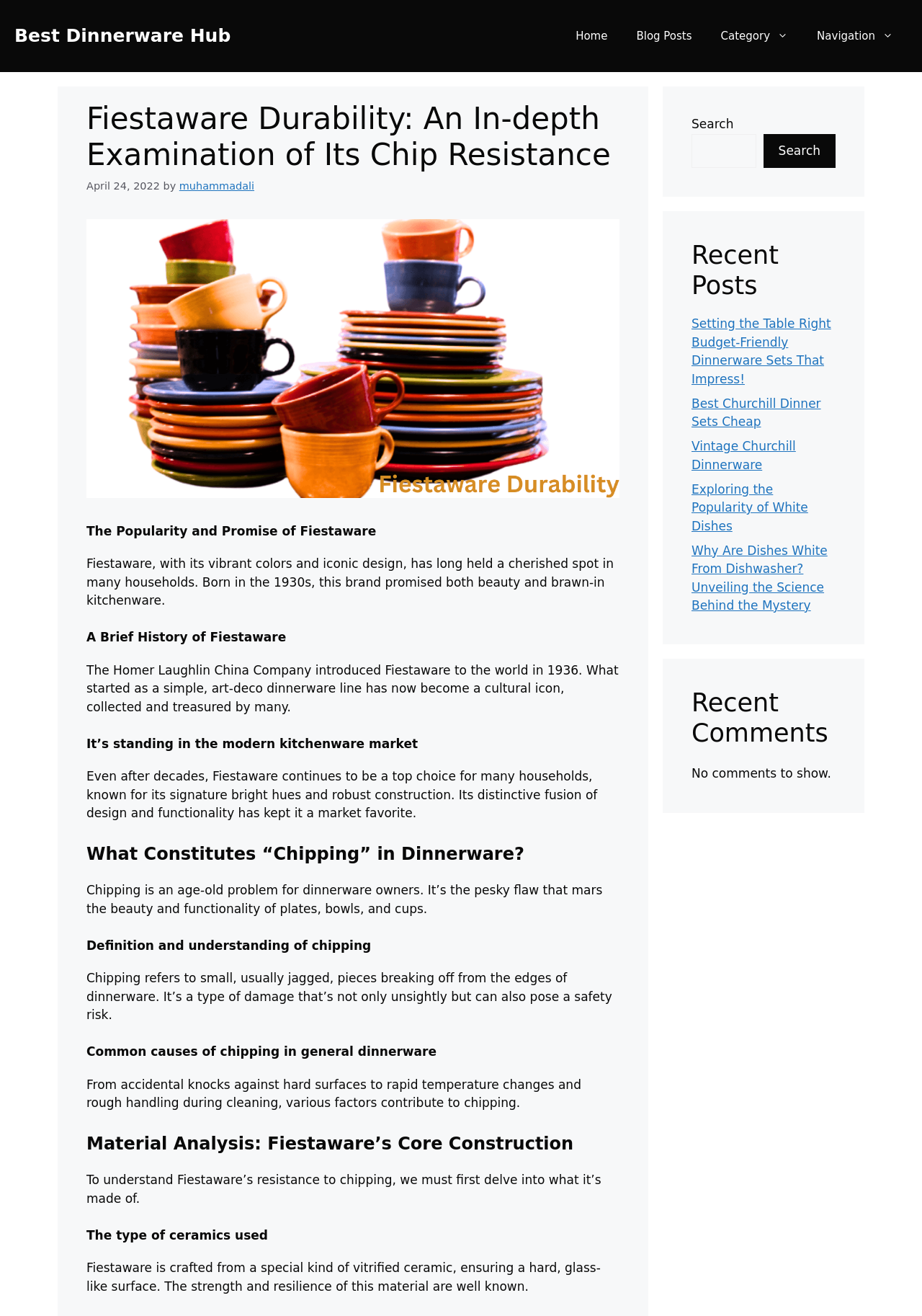Construct a comprehensive description capturing every detail on the webpage.

This webpage is about Fiestaware, a popular dinnerware brand in the US, and its durability, specifically whether it chips easily. At the top, there is a banner with a link to the website's homepage, followed by a navigation menu with links to the home page, blog posts, categories, and navigation.

Below the navigation menu, there is a header section with a heading that reads "Fiestaware Durability: An In-depth Examination of Its Chip Resistance" and a timestamp indicating the article was published on April 24, 2022, by Muhammad Ali. Next to the header, there is an image related to Fiestaware durability.

The main content of the webpage is divided into several sections, each with a heading and a brief description. The sections cover the popularity and promise of Fiestaware, its history, its standing in the modern kitchenware market, what constitutes "chipping" in dinnerware, the common causes of chipping, and a material analysis of Fiestaware's core construction.

To the right of the main content, there are three complementary sections. The first section has a search bar with a search button. The second section displays recent posts with links to articles about dinnerware sets, Churchill dinner sets, and the popularity of white dishes. The third section shows recent comments, but there are no comments to display.

Overall, the webpage provides a detailed examination of Fiestaware's durability and chip resistance, making it a valuable resource for those interested in learning more about this popular dinnerware brand.